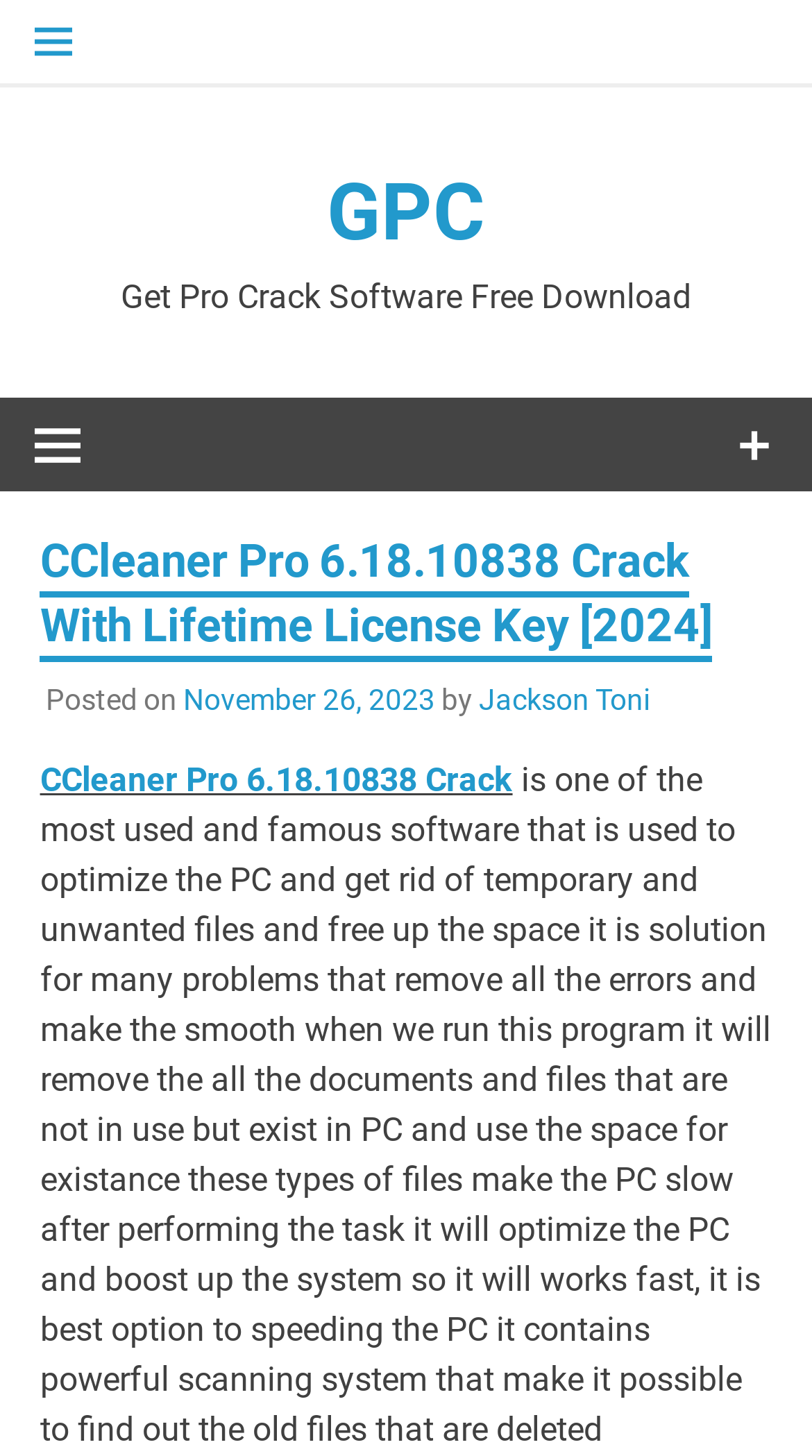Locate and generate the text content of the webpage's heading.

CCleaner Pro 6.18.10838 Crack With Lifetime License Key [2024]